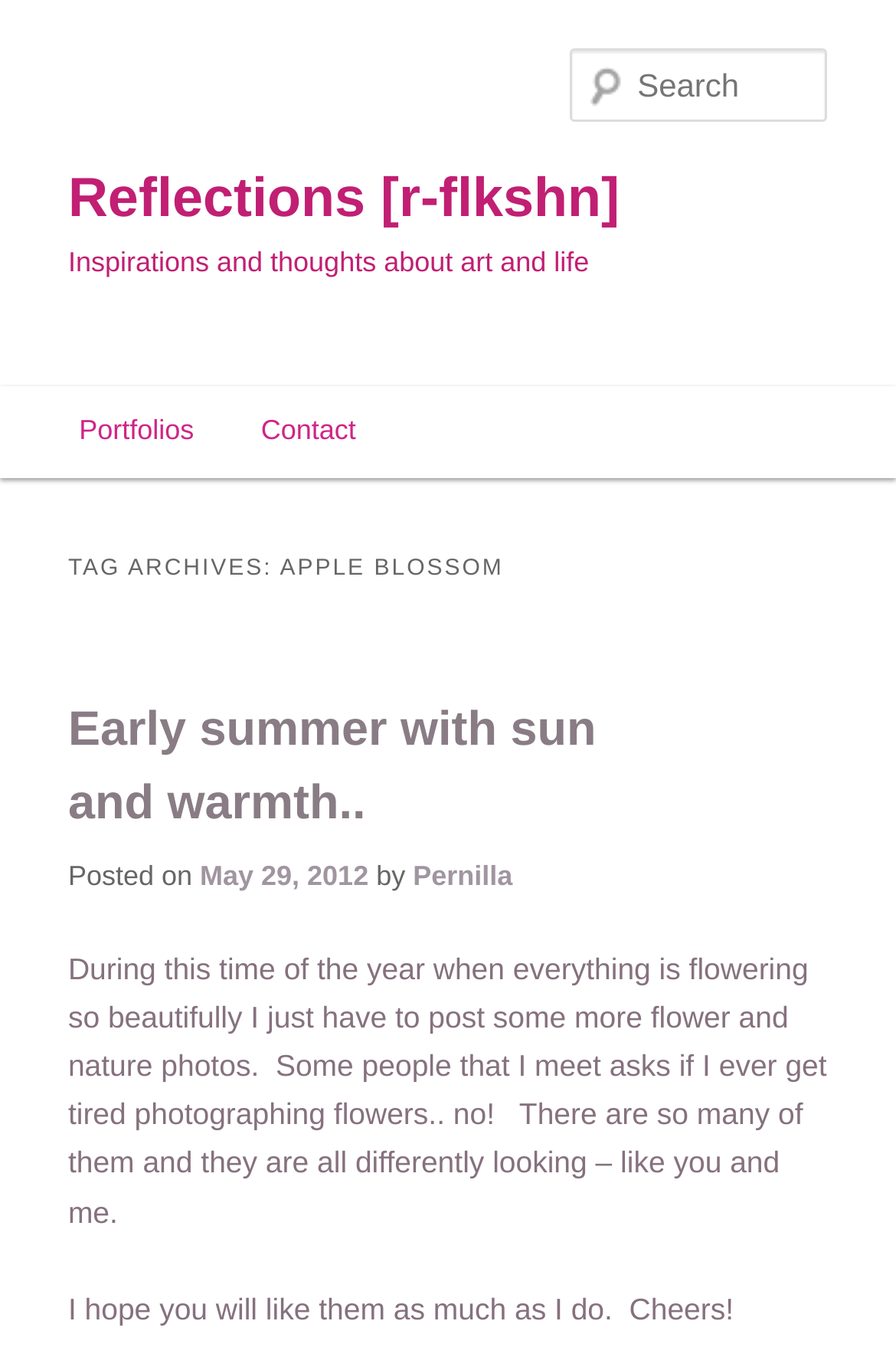Produce an elaborate caption capturing the essence of the webpage.

The webpage is titled "Apple Blossom | Reflections [r-flkshn]" and appears to be a personal blog or journal. At the top, there are two links, "Skip to primary content" and "Skip to secondary content", which are likely accessibility features. 

Below these links, the main title "Reflections [r-flkshn]" is displayed prominently, with a link to the same title below it. 

Further down, there is a heading that reads "Inspirations and thoughts about art and life", which suggests the theme of the blog. A search box is located to the right of this heading, allowing users to search the site.

On the left side of the page, a main menu is listed, with links to "Portfolios" and "Contact". 

The main content of the page is a blog post titled "TAG ARCHIVES: APPLE BLOSSOM", which appears to be a collection of posts related to apple blossoms. The first post is titled "Early summer with sun and warmth.." and includes a link to the full post. Below the title, the post date "May 29, 2012" is displayed, along with the author's name "Pernilla". 

The post itself is a short reflection on the beauty of flowers and nature, with the author expressing their enthusiasm for photographing them. The text is accompanied by no images, but it is likely that they are included in the full post.